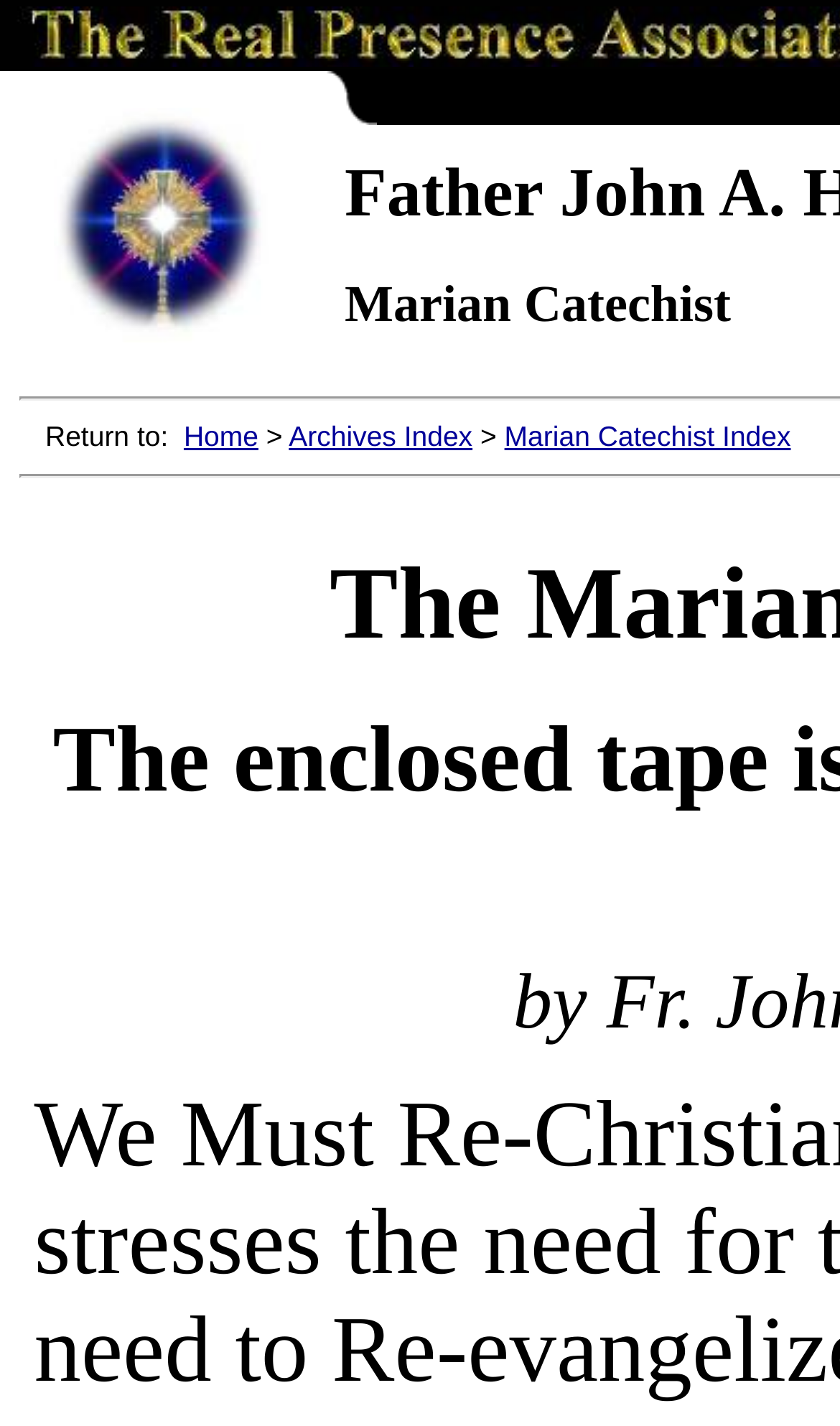Extract the text of the main heading from the webpage.

Father John A. Hardon, S.J. Archives